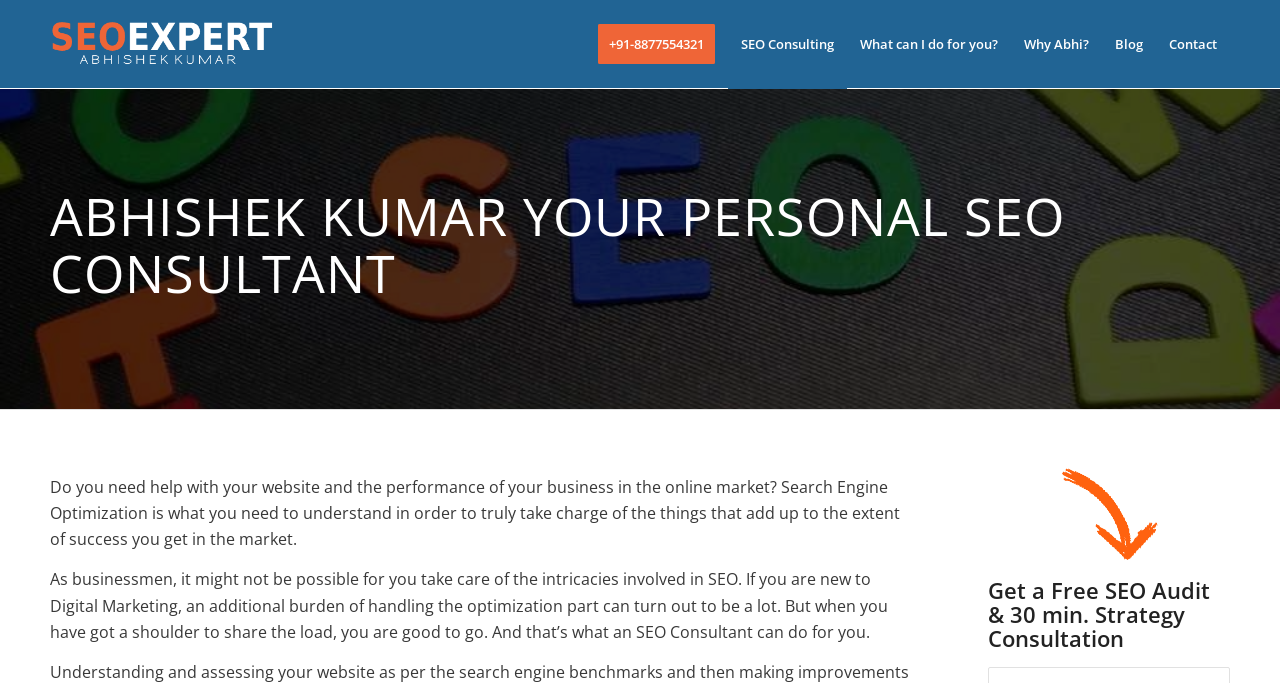Identify the headline of the webpage and generate its text content.

ABHISHEK KUMAR YOUR PERSONAL SEO CONSULTANT